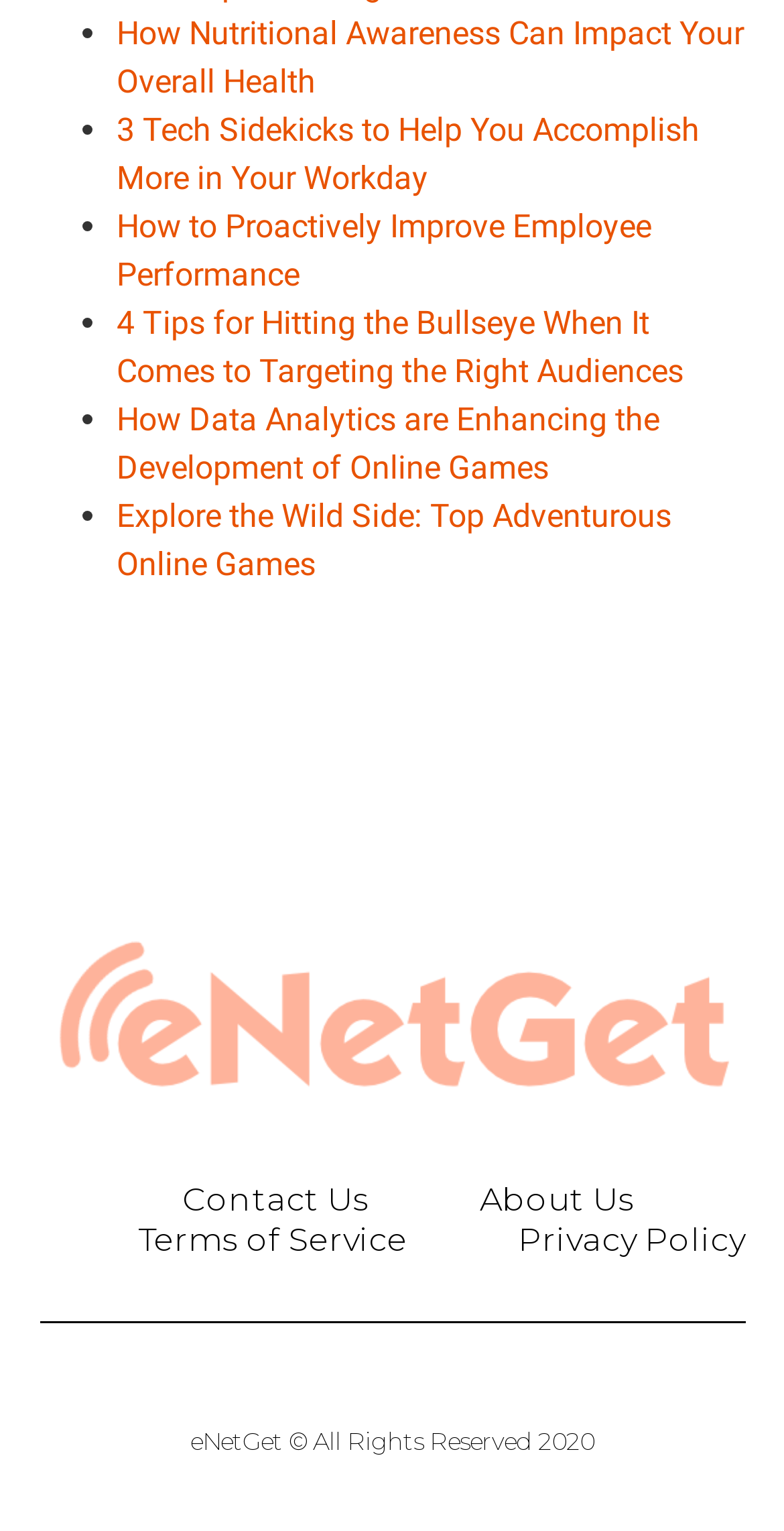Can you specify the bounding box coordinates for the region that should be clicked to fulfill this instruction: "Read about how nutritional awareness can impact your overall health".

[0.149, 0.009, 0.949, 0.065]